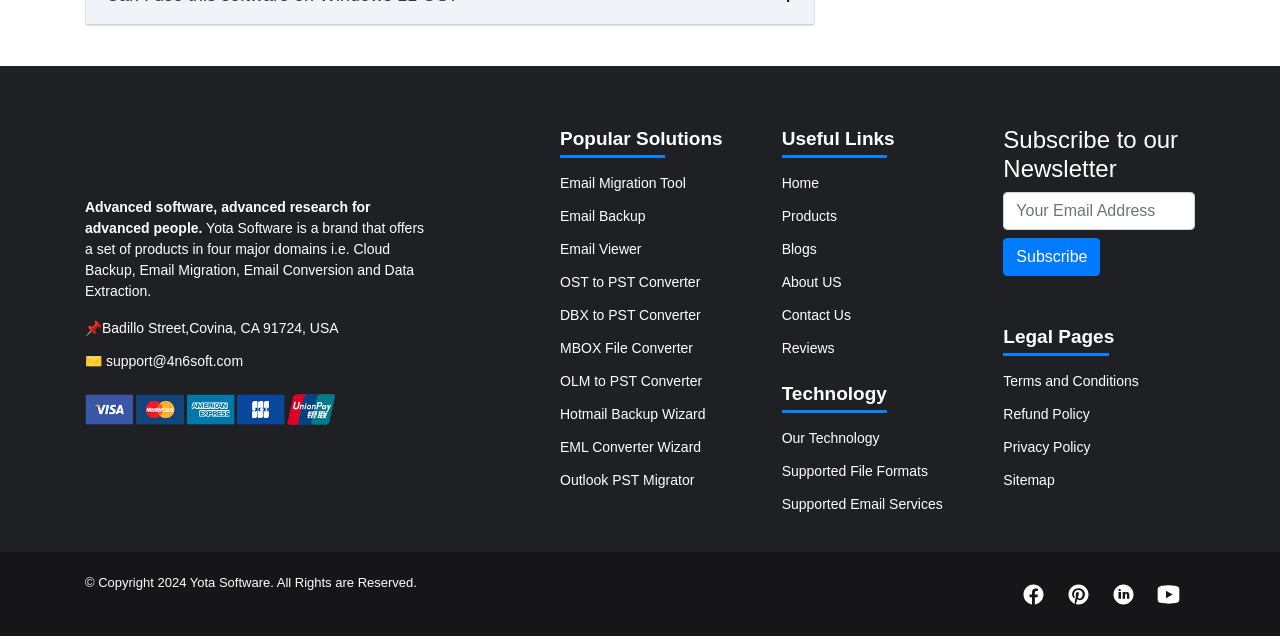Indicate the bounding box coordinates of the element that needs to be clicked to satisfy the following instruction: "Contact support via email". The coordinates should be four float numbers between 0 and 1, i.e., [left, top, right, bottom].

[0.066, 0.556, 0.19, 0.581]